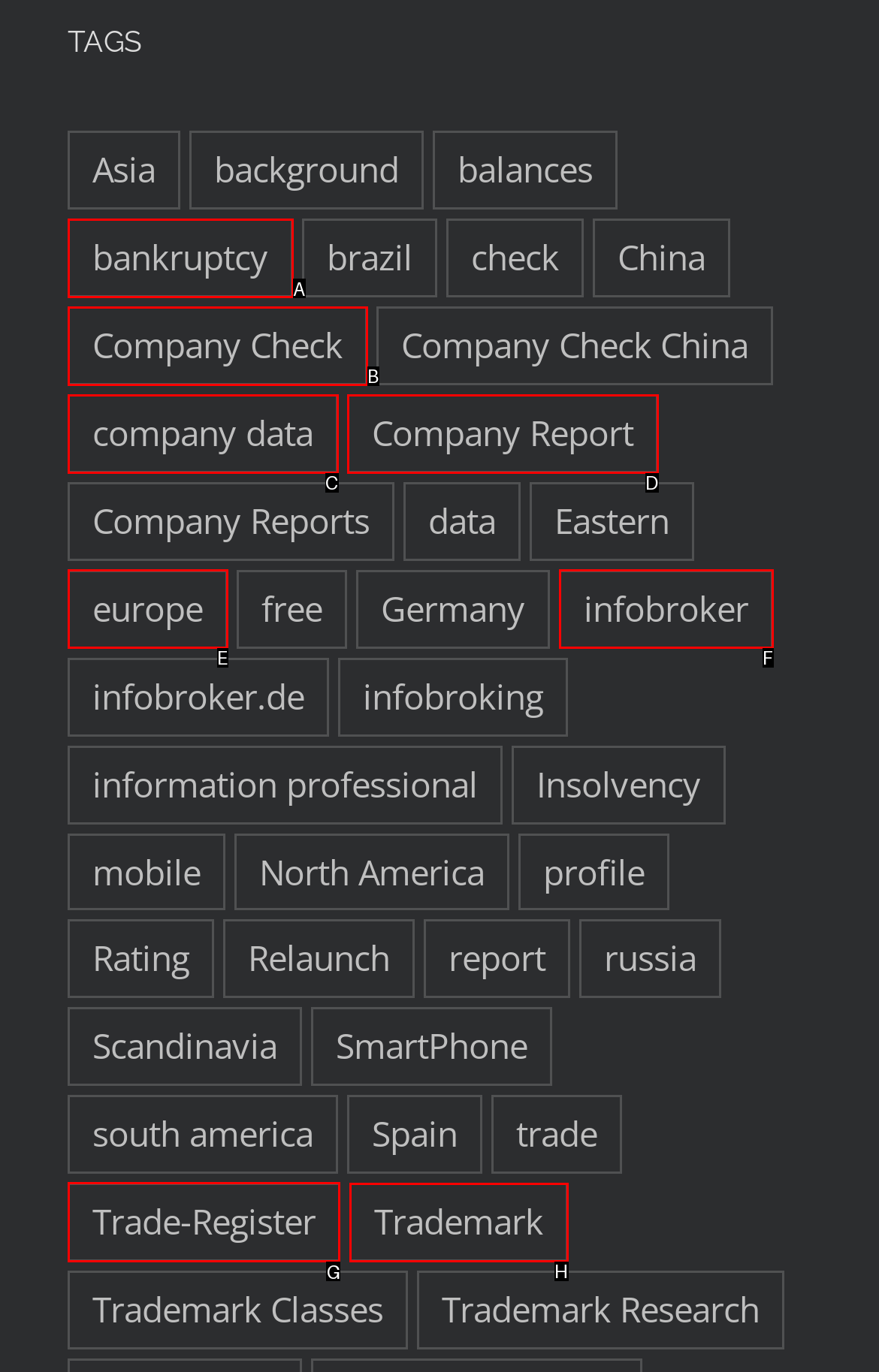Select the letter of the UI element that matches this task: Search for Trade-Register information
Provide the answer as the letter of the correct choice.

G